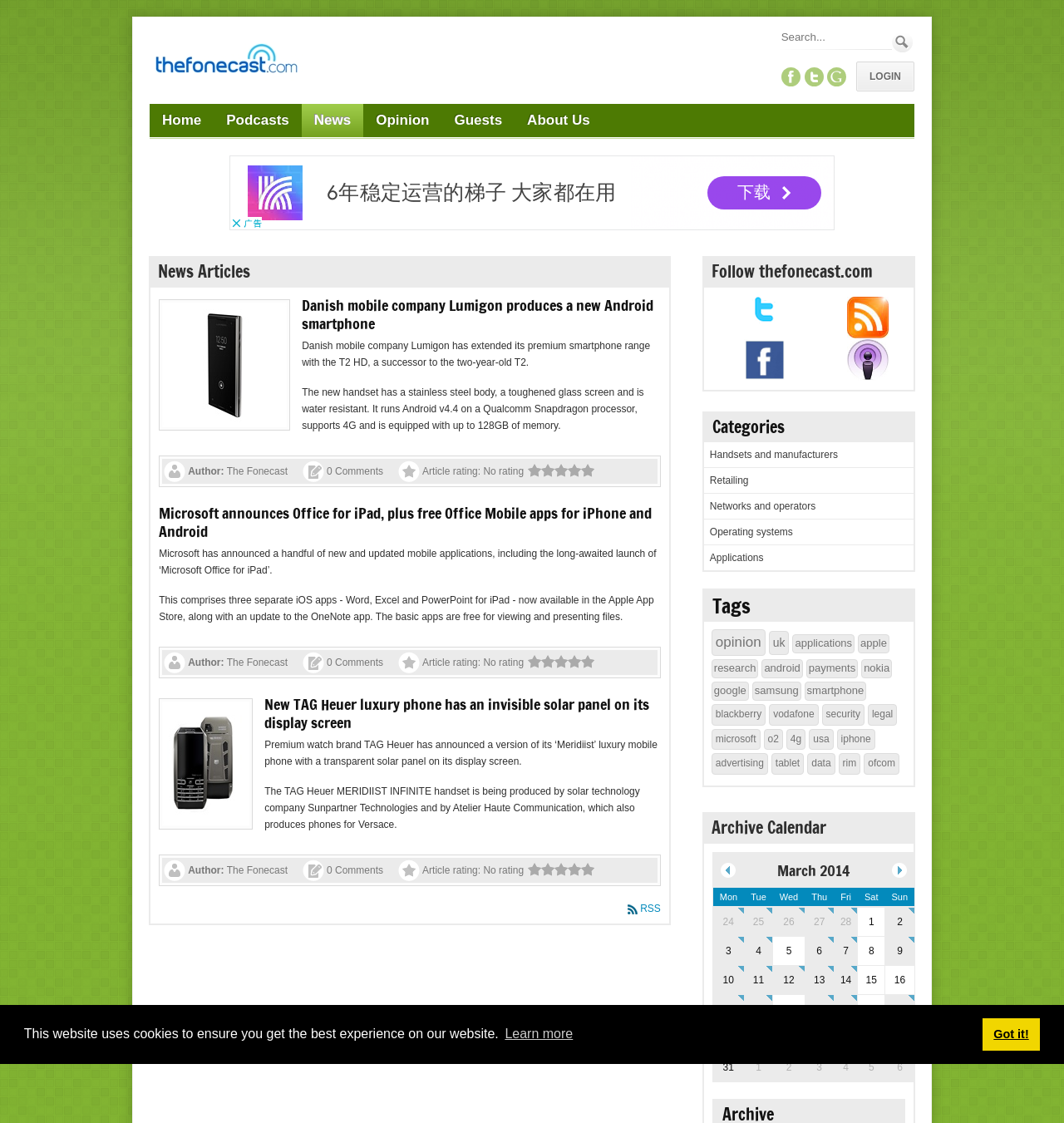Please find the bounding box coordinates of the section that needs to be clicked to achieve this instruction: "Search for something".

[0.732, 0.021, 0.838, 0.044]